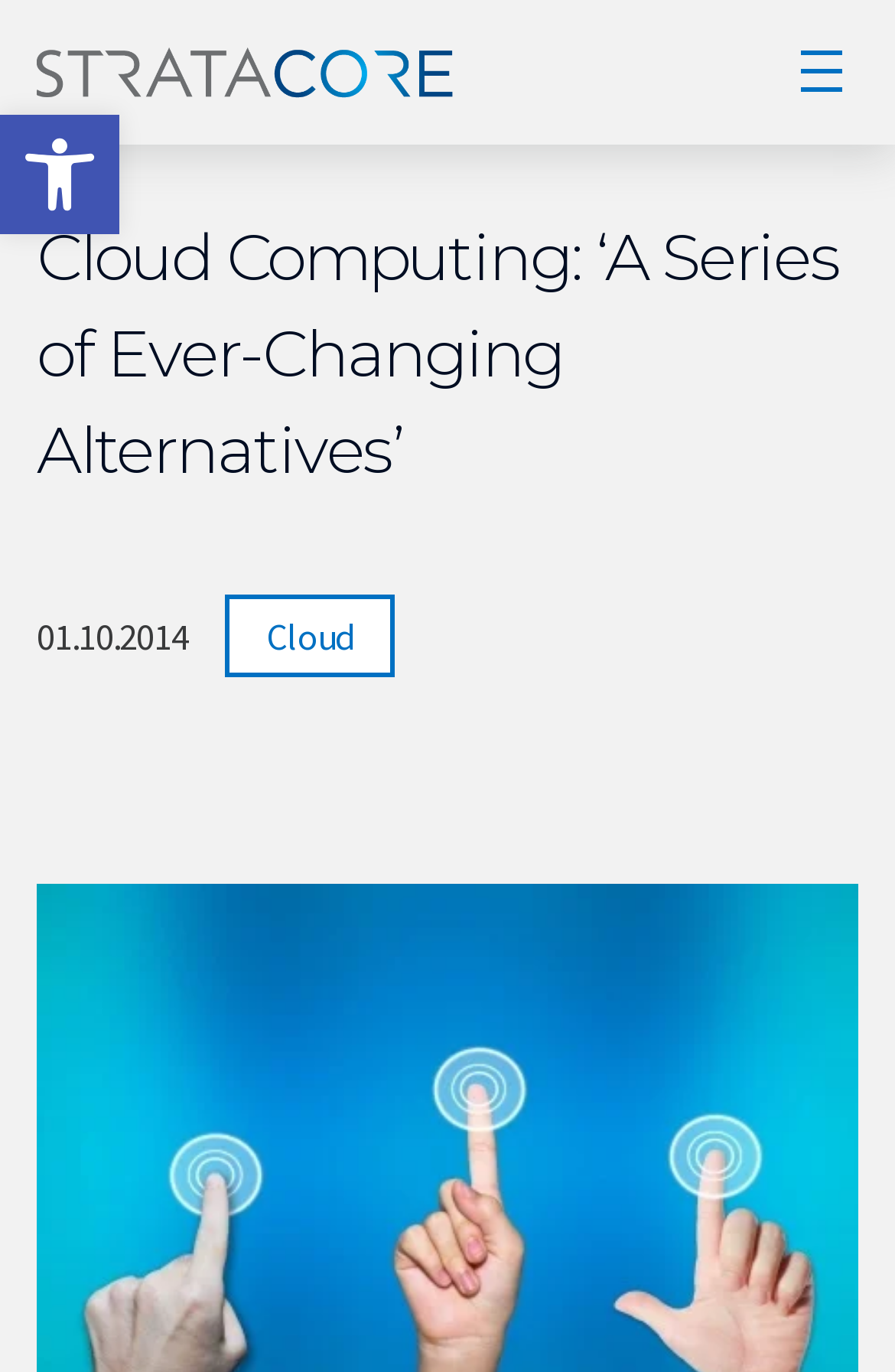Based on what you see in the screenshot, provide a thorough answer to this question: Is there an accessibility toolbar on the webpage?

I found the accessibility toolbar by looking at the button element with the description 'Open toolbar Accessibility Tools' which is located at the top left corner of the webpage. The button suggests that there is an accessibility toolbar available on the webpage.